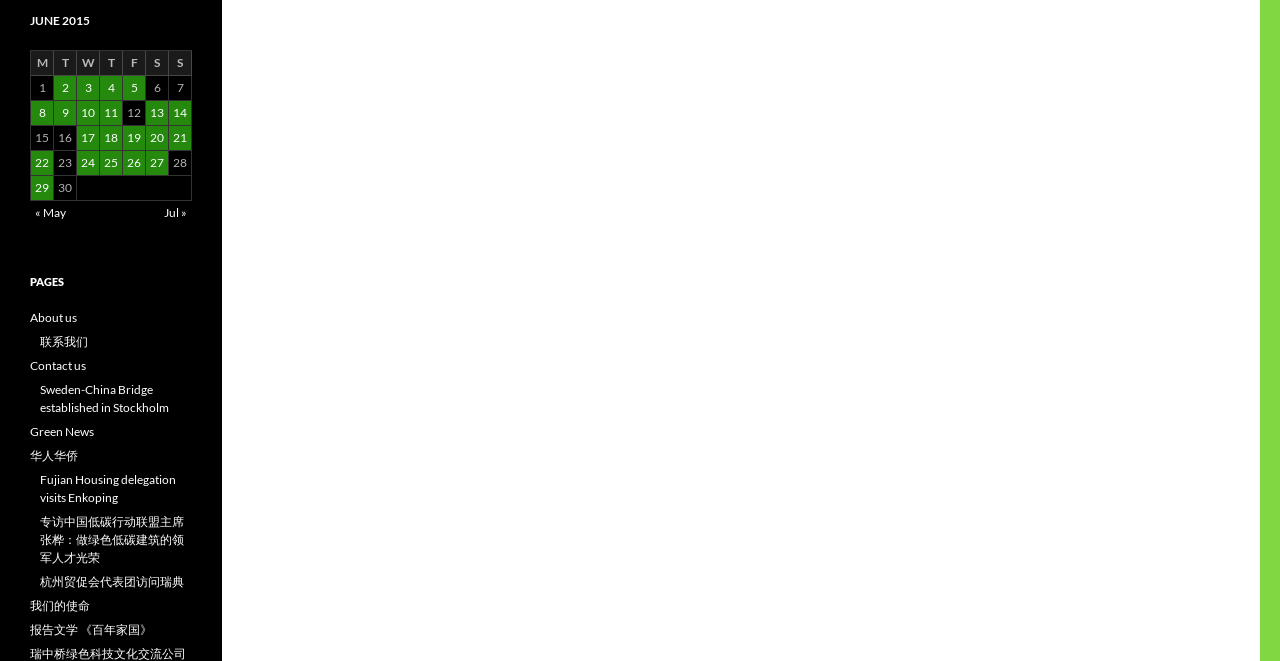Determine the bounding box coordinates of the section I need to click to execute the following instruction: "View About us page". Provide the coordinates as four float numbers between 0 and 1, i.e., [left, top, right, bottom].

[0.023, 0.468, 0.06, 0.491]